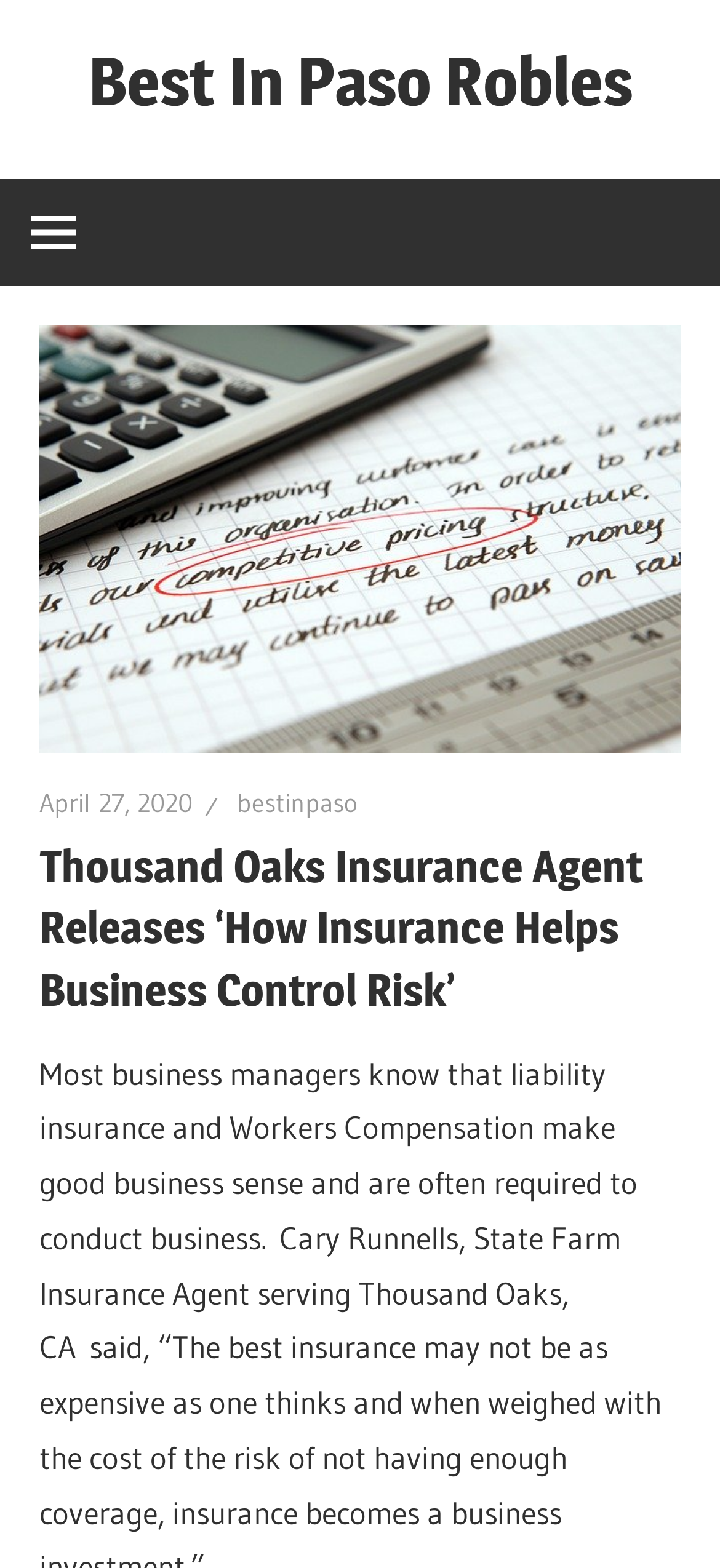Please identify the webpage's heading and generate its text content.

Thousand Oaks Insurance Agent Releases ‘How Insurance Helps Business Control Risk’